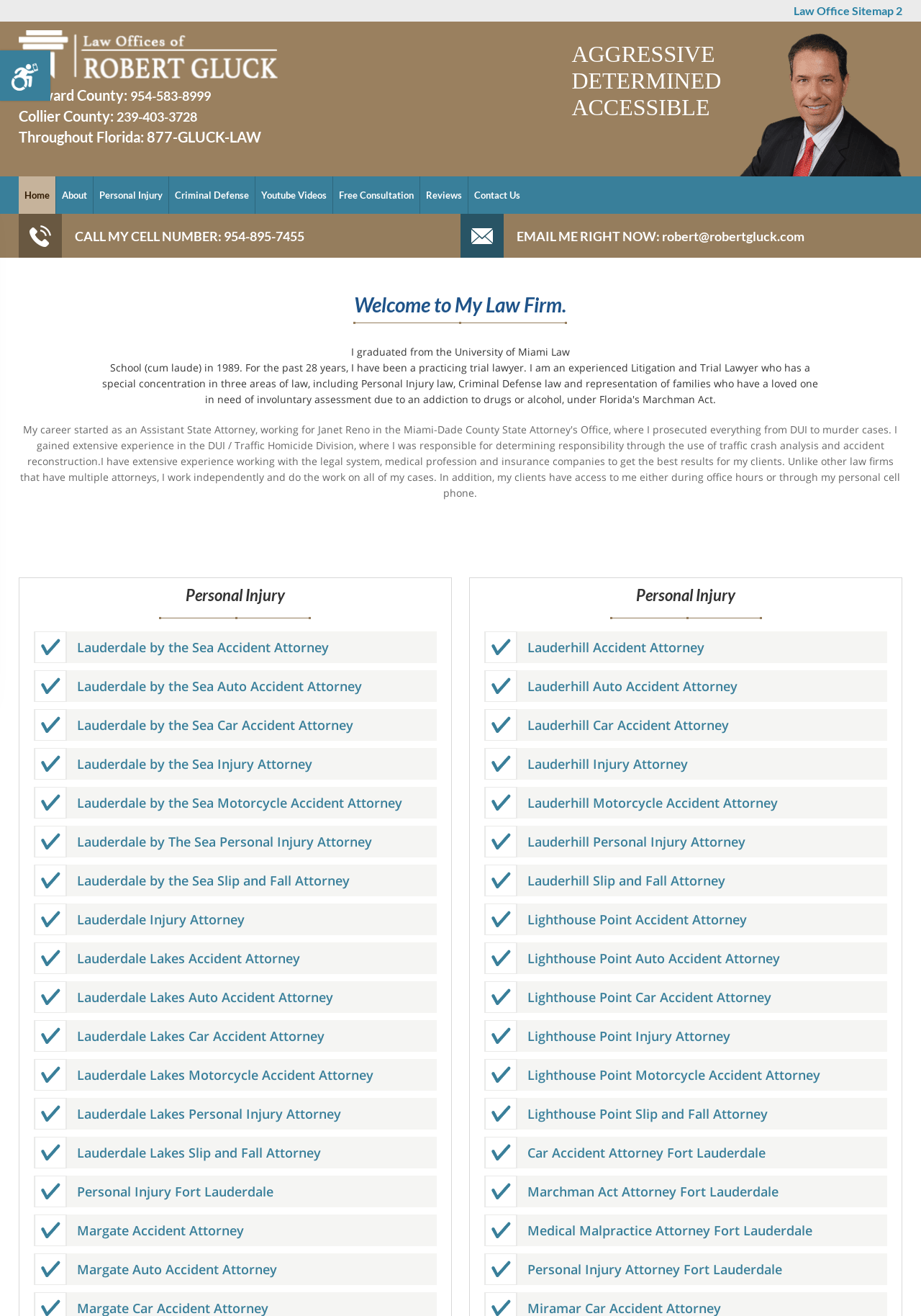Please identify the bounding box coordinates of the element that needs to be clicked to perform the following instruction: "Learn more about the 'Marchman Act Attorney' service".

[0.573, 0.899, 0.846, 0.912]